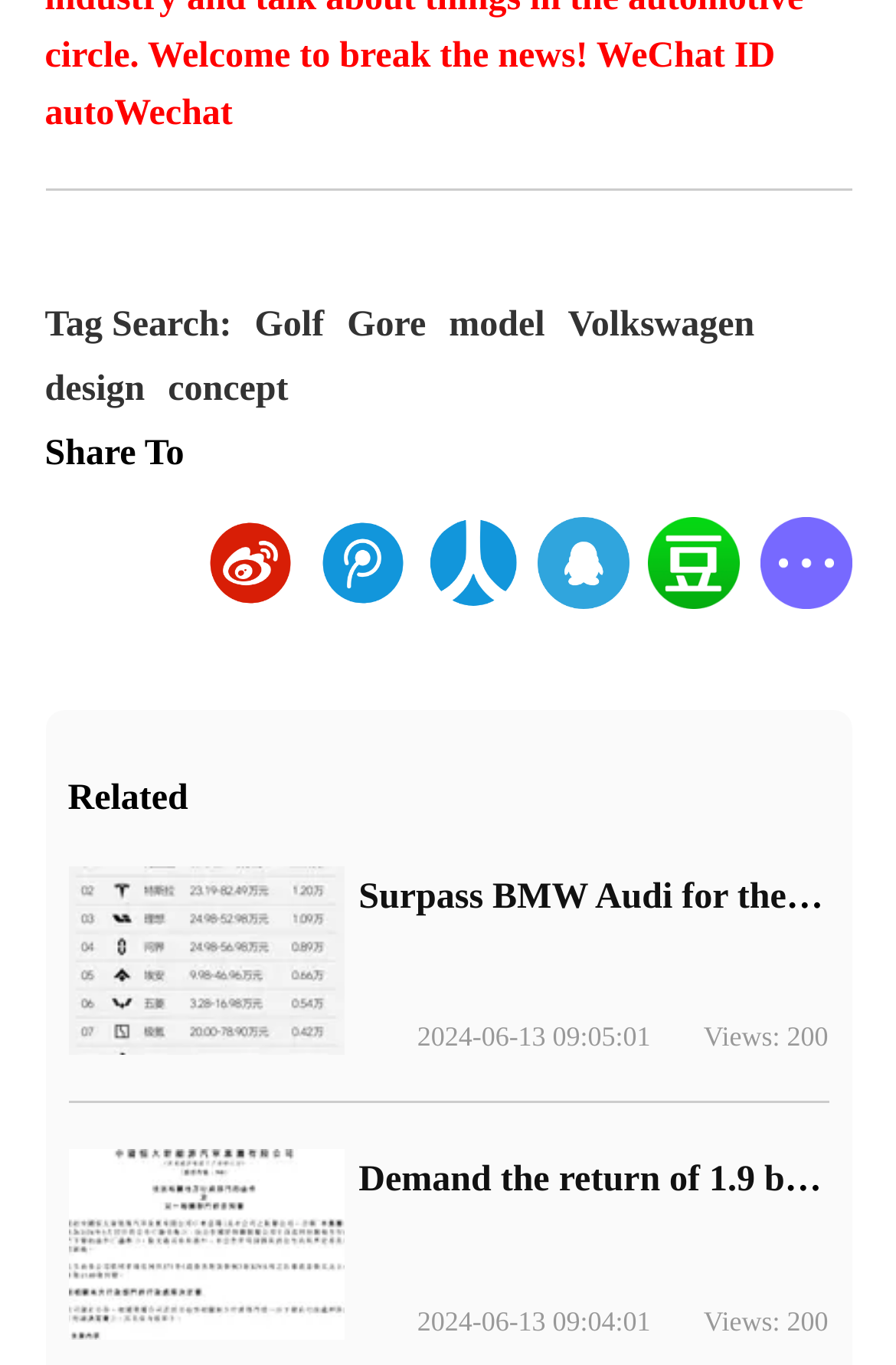Show the bounding box coordinates of the element that should be clicked to complete the task: "Share to Weibo".

[0.229, 0.383, 0.331, 0.493]